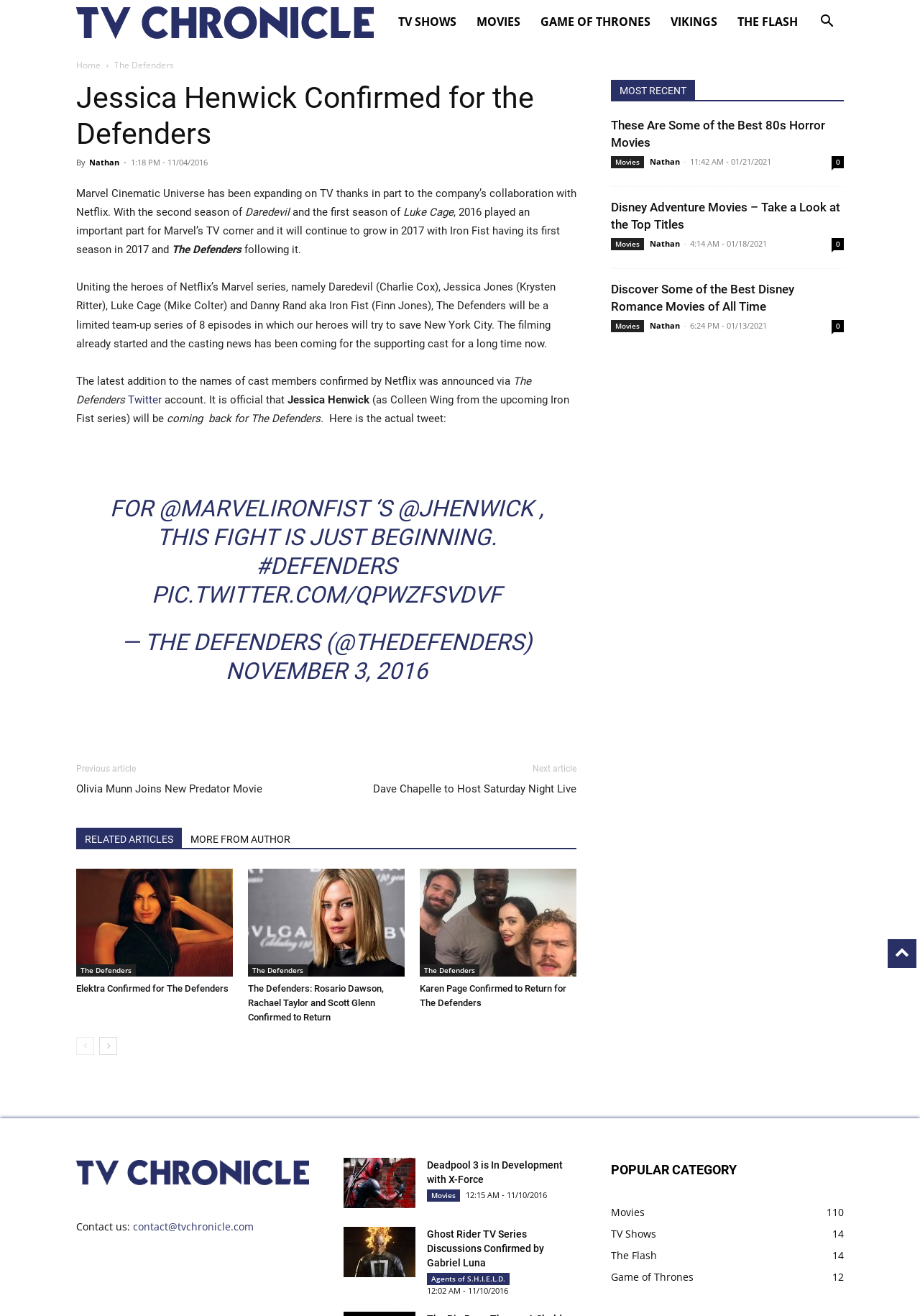Answer the question below using just one word or a short phrase: 
How many episodes will The Defenders have?

8